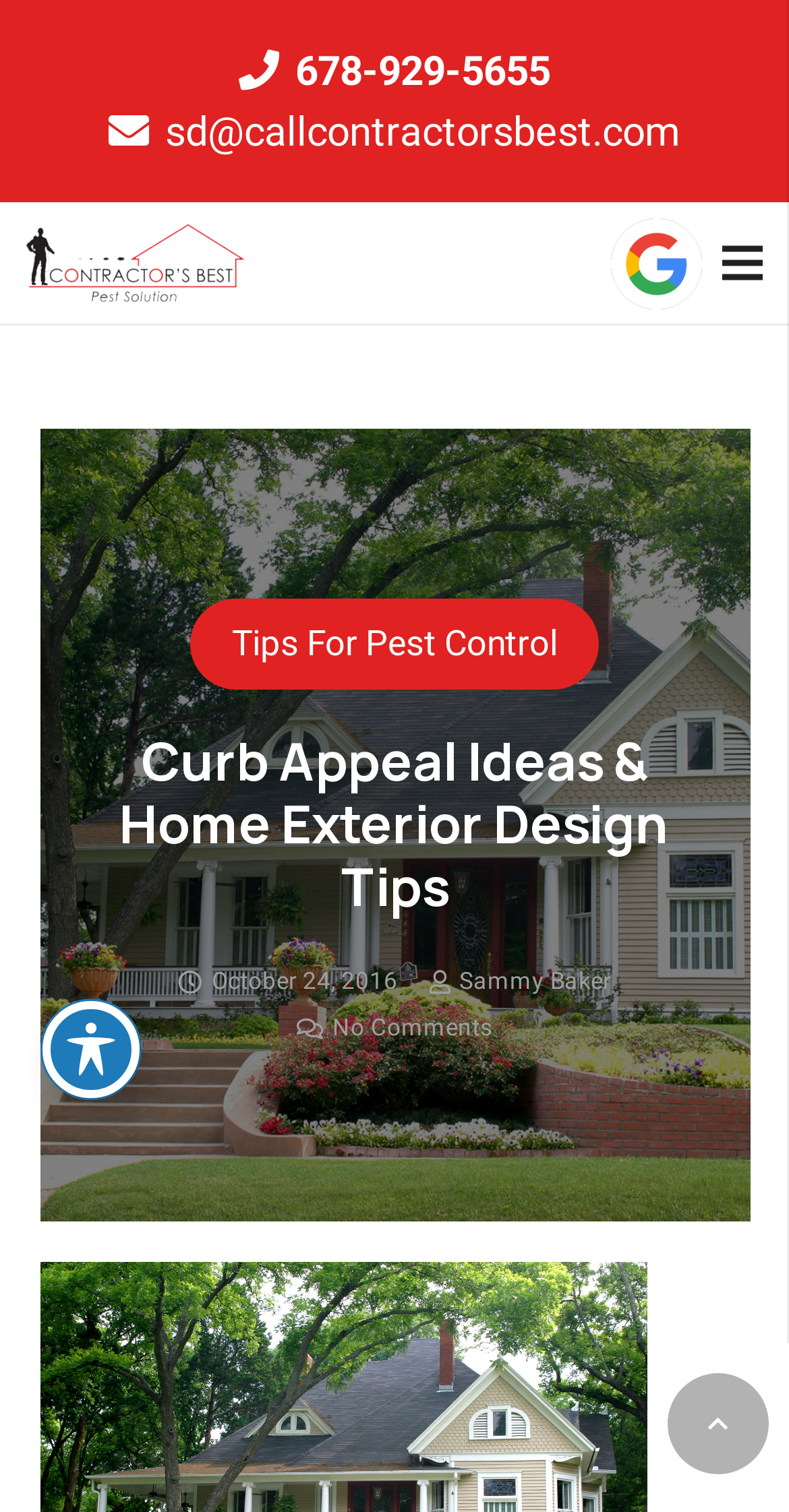Determine and generate the text content of the webpage's headline.

Curb Appeal Ideas & Home Exterior Design Tips